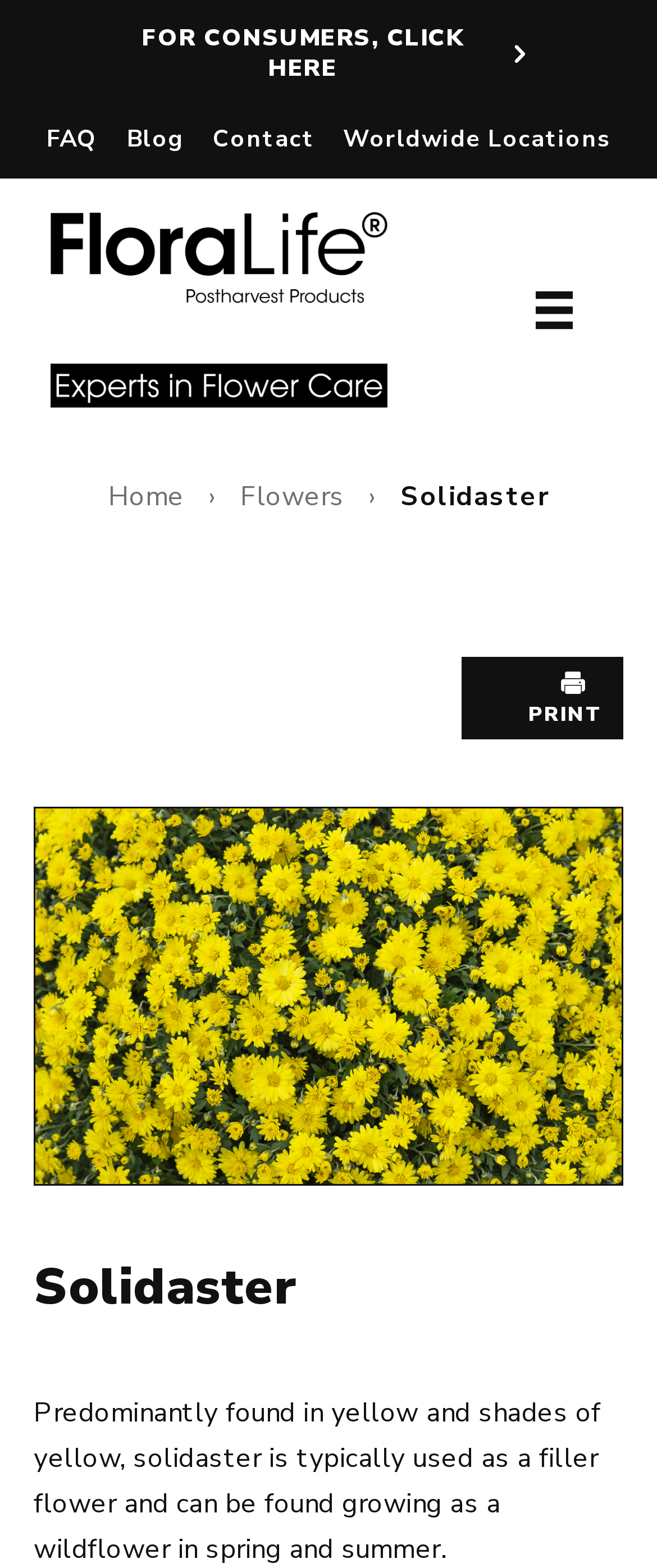Provide the bounding box coordinates for the UI element described in this sentence: "Home". The coordinates should be four float values between 0 and 1, i.e., [left, top, right, bottom].

[0.152, 0.305, 0.293, 0.329]